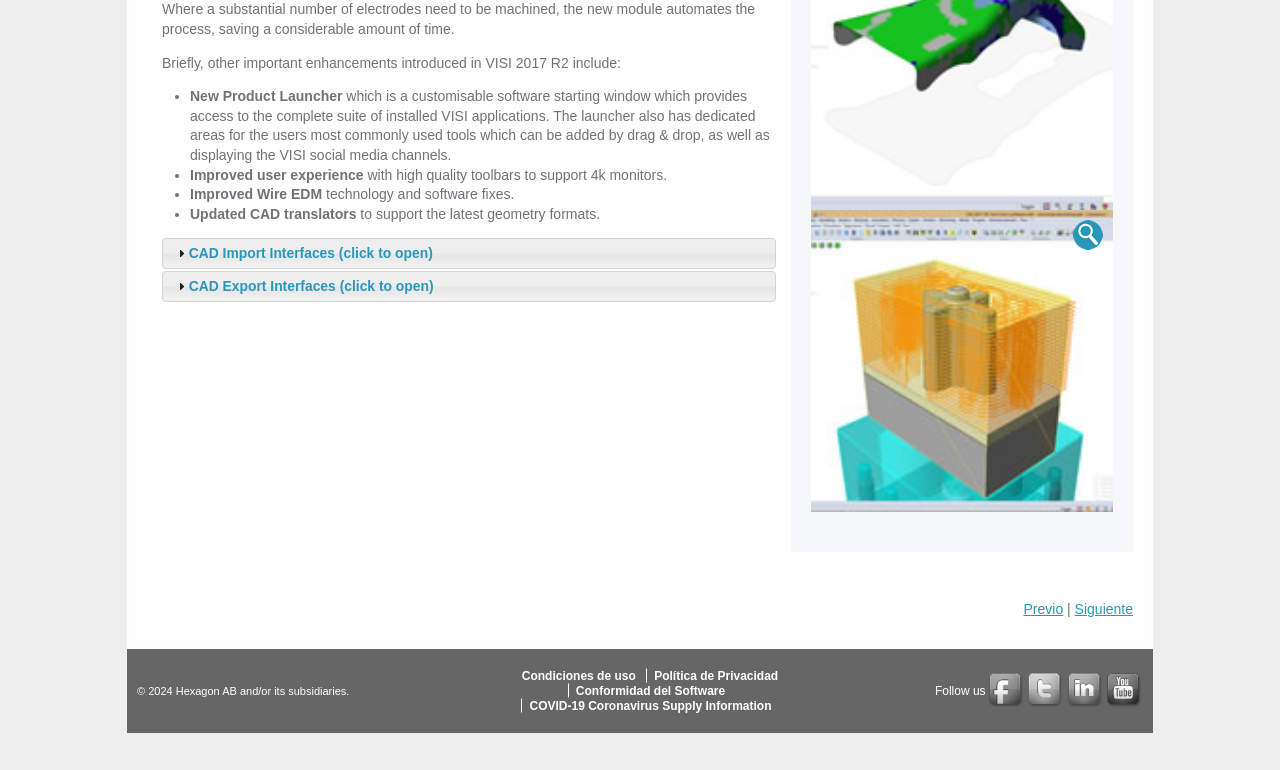Specify the bounding box coordinates of the area to click in order to execute this command: 'Click on Previo link'. The coordinates should consist of four float numbers ranging from 0 to 1, and should be formatted as [left, top, right, bottom].

[0.8, 0.781, 0.831, 0.801]